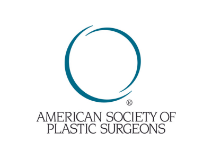What is the purpose of the organization?
Refer to the image and give a detailed answer to the query.

The American Society of Plastic Surgeons is dedicated to advancing the field of plastic surgery, which involves setting standards of practice, ensuring patient safety and education, and promoting best practices in the field.